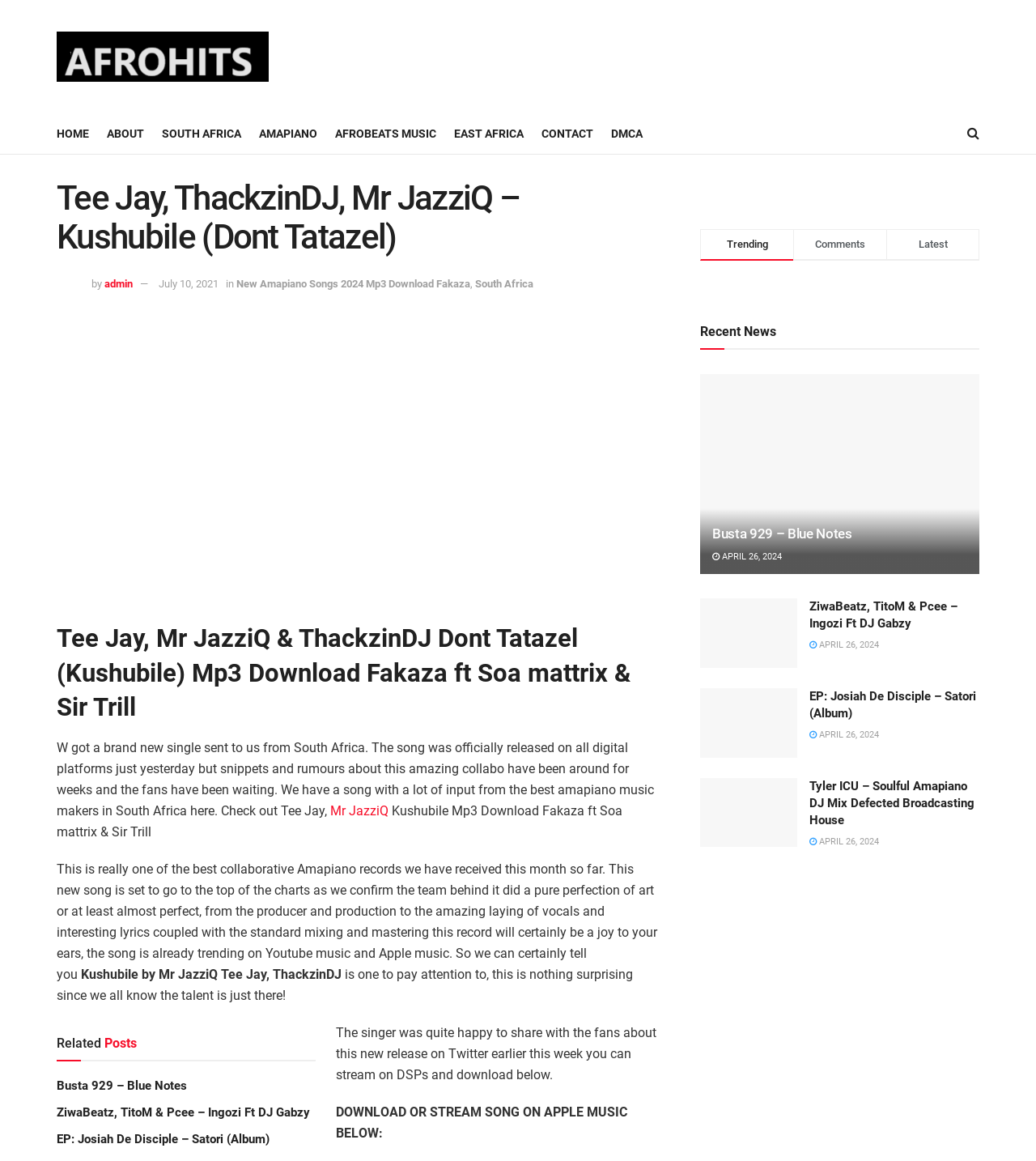Refer to the image and offer a detailed explanation in response to the question: What is the platform where the song can be streamed?

The webpage mentions 'APPLE MUSIC' in the text, specifically in the sentence 'DOWNLOAD OR STREAM SONG ON APPLE MUSIC BELOW:'. Therefore, the answer is 'Apple Music'.